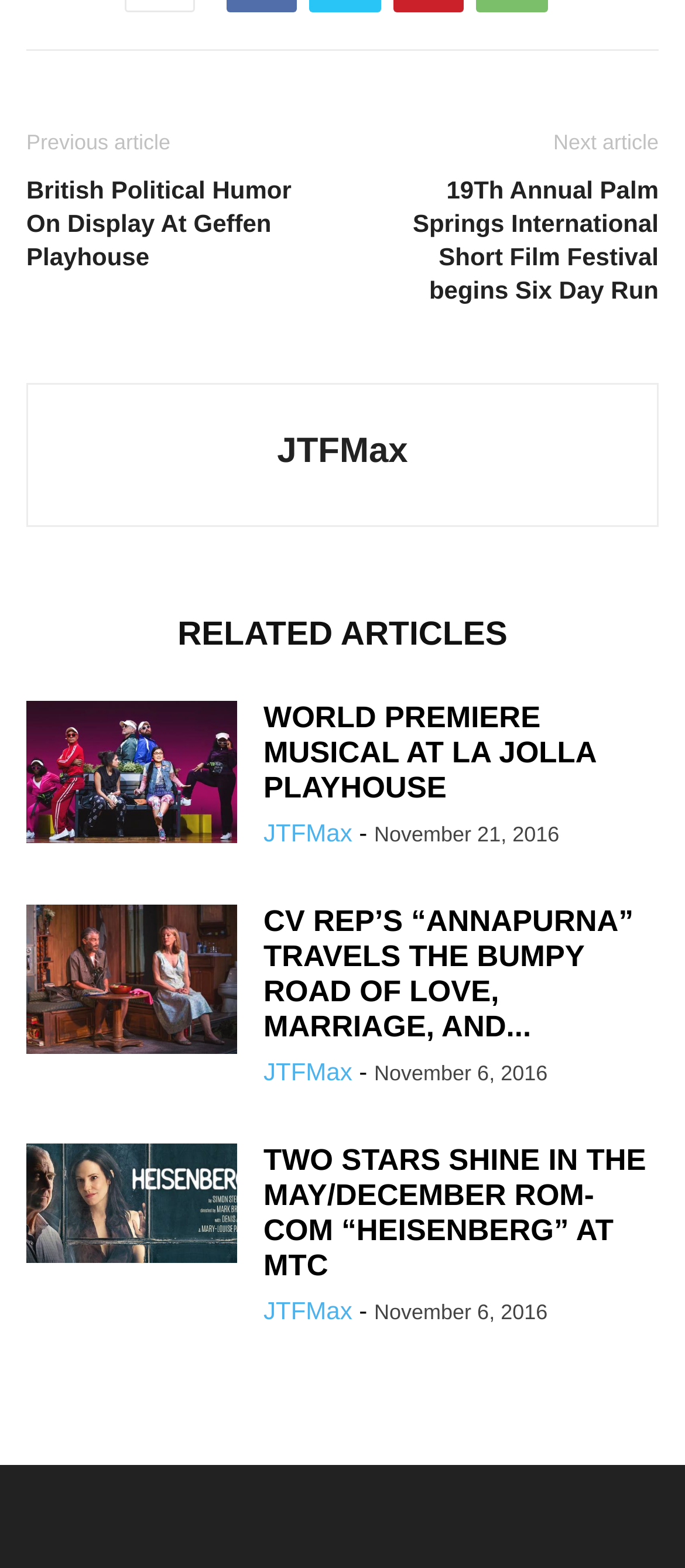Specify the bounding box coordinates of the area to click in order to follow the given instruction: "Click on the 'Previous article' link."

[0.038, 0.082, 0.249, 0.098]